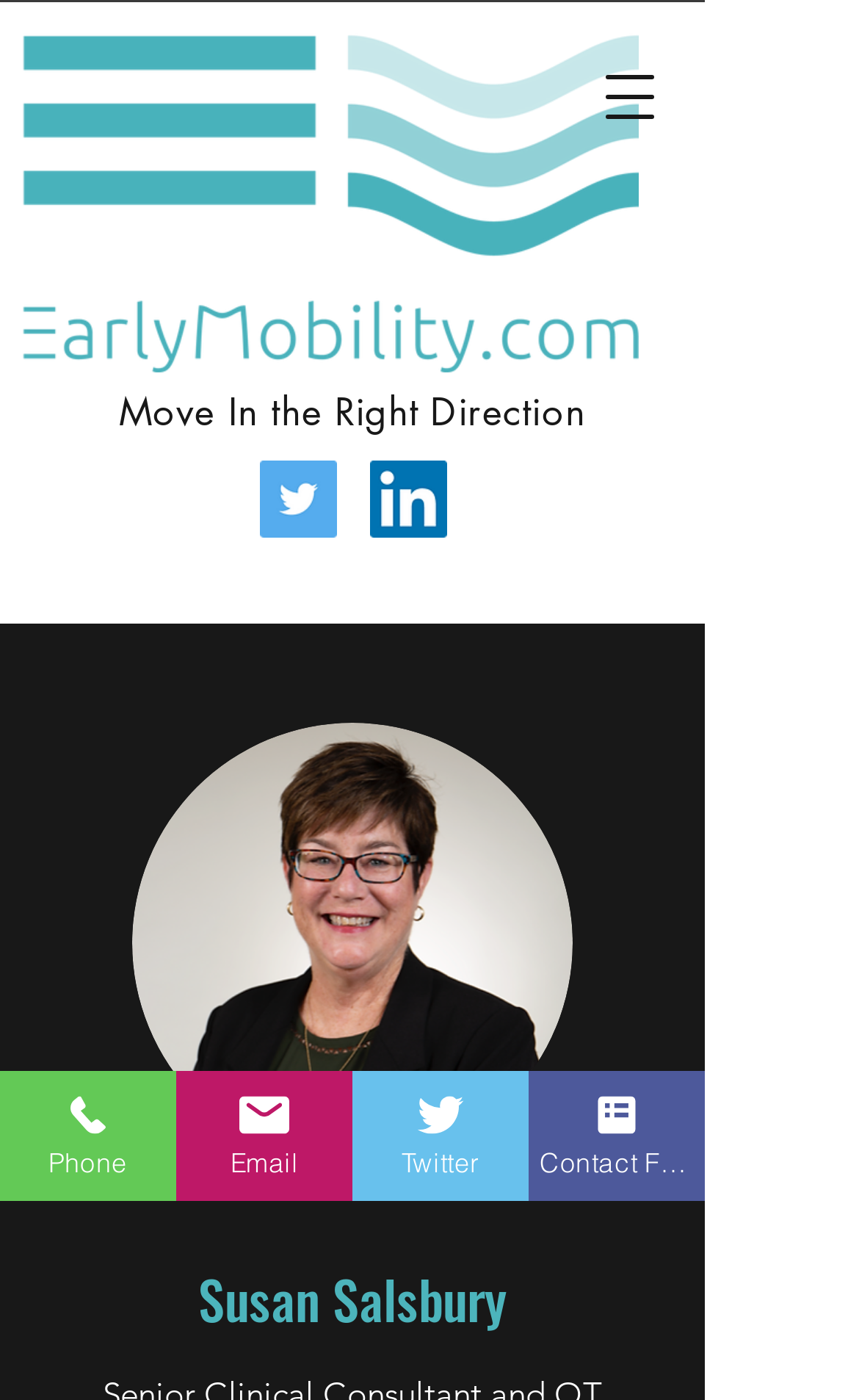What is the name of the person on the webpage? Observe the screenshot and provide a one-word or short phrase answer.

Daniel Dale